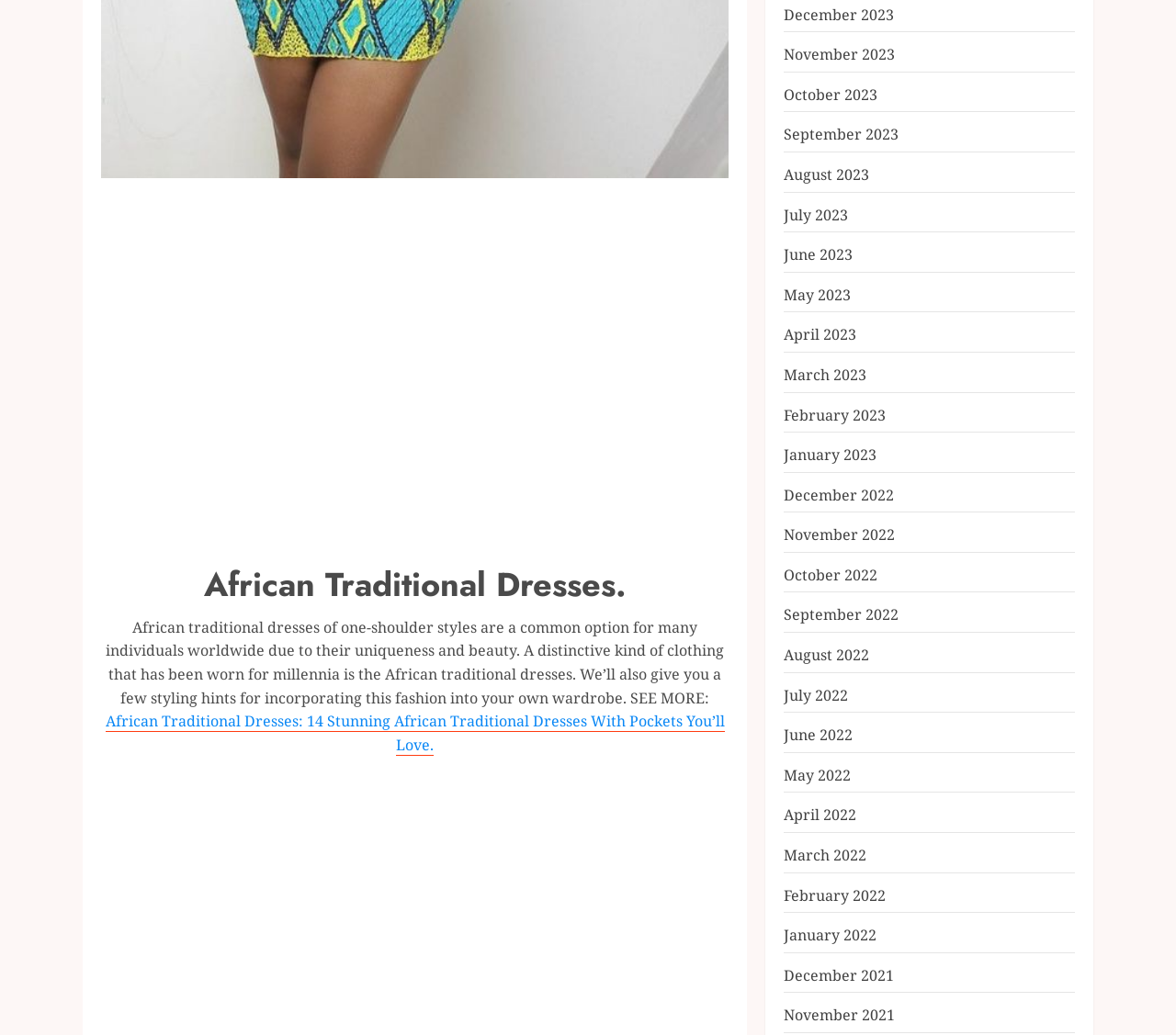Can you determine the bounding box coordinates of the area that needs to be clicked to fulfill the following instruction: "Check out the latest articles from November 2023"?

[0.667, 0.043, 0.761, 0.063]